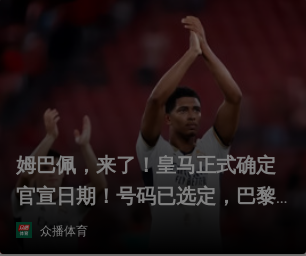Provide a rich and detailed narrative of the image.

The image features a professional football player celebrating, presumably during a match, as crowds applaud in the background. The text overlay reads: "姆巴佩，来了！皇马正式确定官宣日期！号码已选择，巴萨..." which translates to "Mbappé is here! Real Madrid officially confirms announcement date! Number has been chosen, Barcelona..." This suggests a significant development regarding Kylian Mbappé's transfer or signing with Real Madrid, generating excitement among fans and hinting at competitive dynamics with FC Barcelona. The image captures the anticipation and enthusiasm surrounding this sports news.